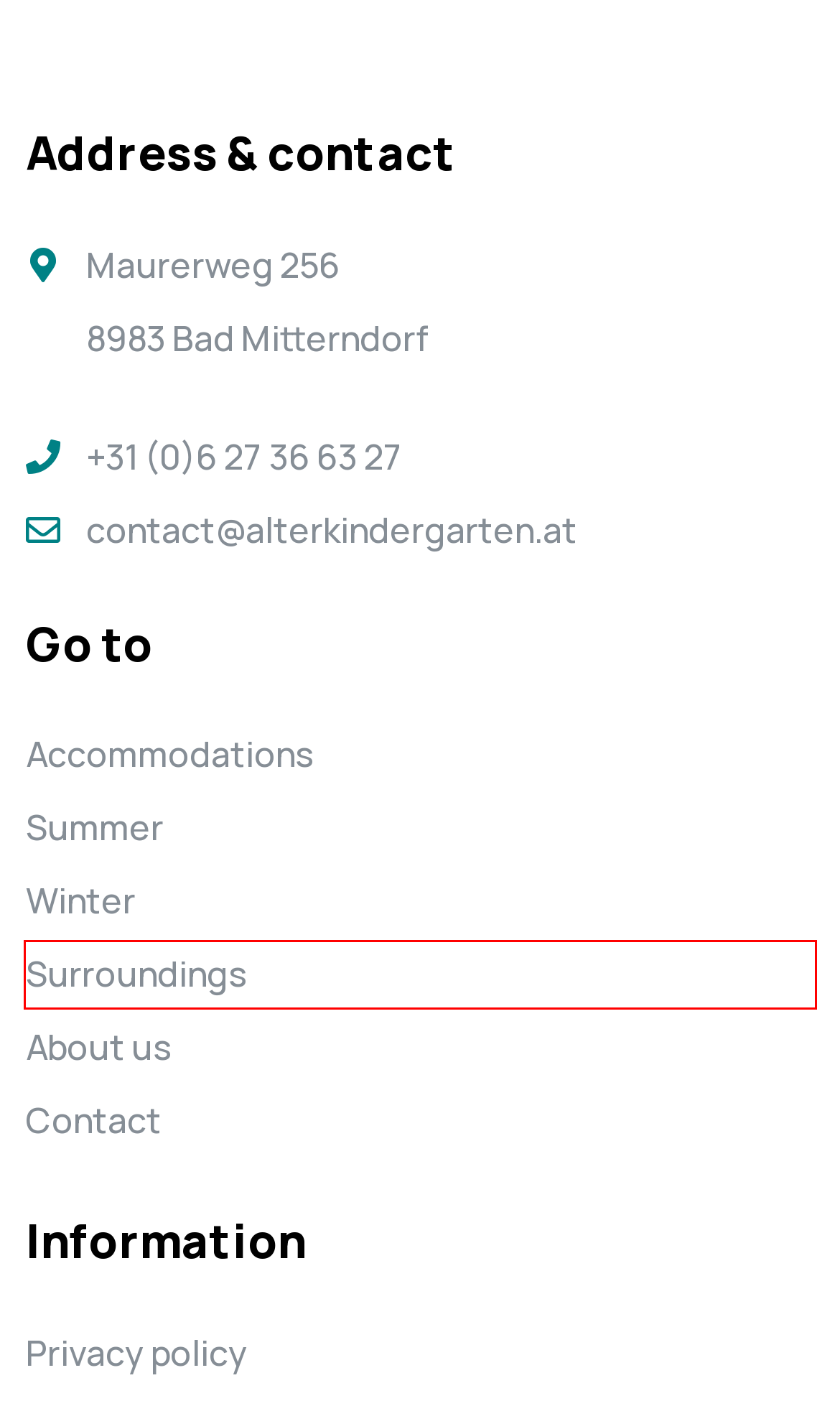Given a webpage screenshot with a red bounding box around a particular element, identify the best description of the new webpage that will appear after clicking on the element inside the red bounding box. Here are the candidates:
A. Summer - Alter Kindergarten in Bad Mitterndorf
B. Contact - Alter Kindergarten in Bad Mitterndorf
C. Strandcafe Restaurant | Altaussee | Feiern am See | hideaways
D. About us - Alter Kindergarten in Bad Mitterndorf
E. Privacy policy - Alter Kindergarten in Bad Mitterndorf
F. Terms and conditions - Alter Kindergarten in Bad Mitterndorf
G. Winter - Alter Kindergarten in Bad Mitterndorf
H. Surroundings - Alter Kindergarten in Bad Mitterndorf

H